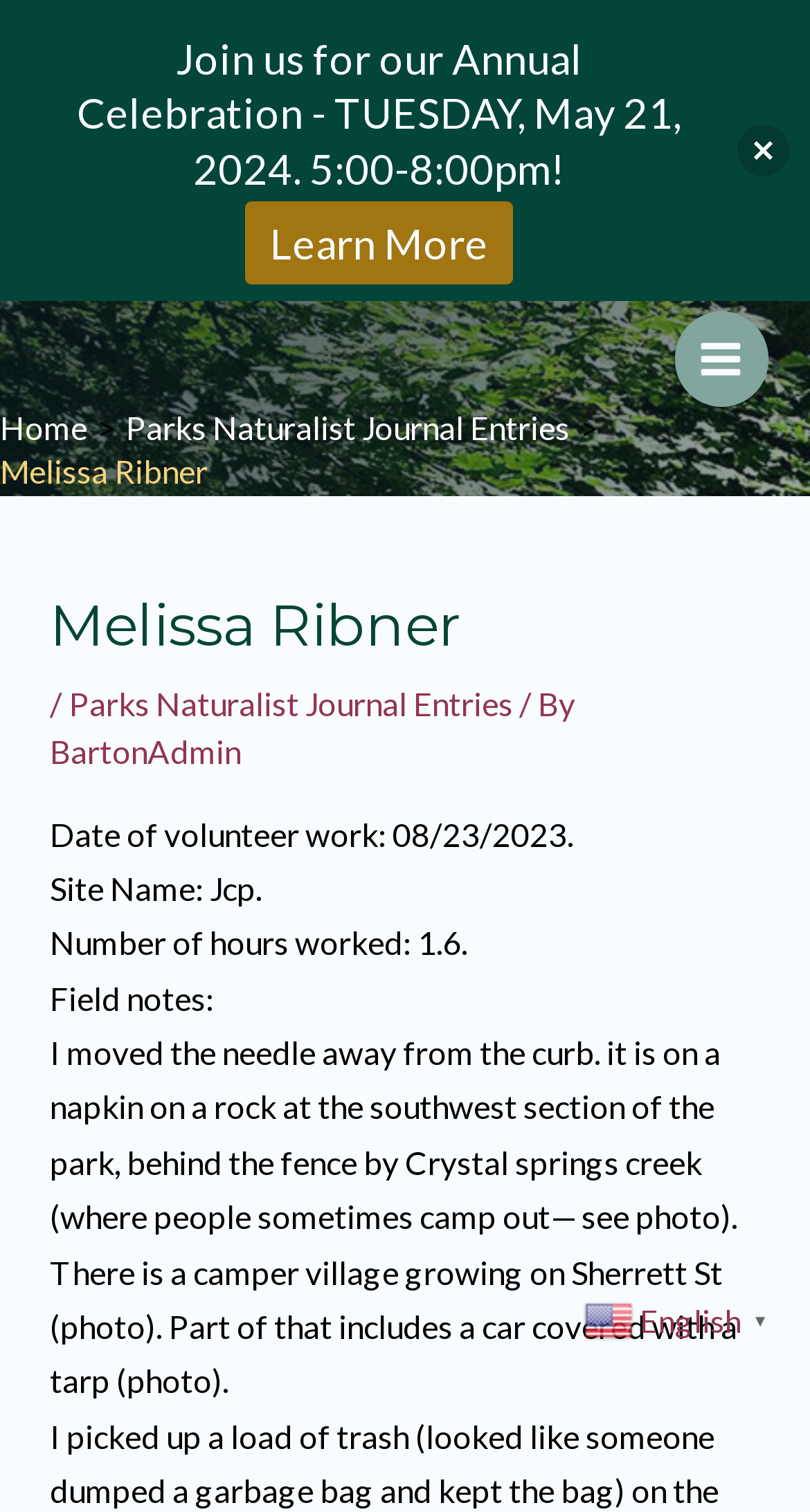Locate the bounding box coordinates of the element that should be clicked to execute the following instruction: "Click the 'Main Menu' button".

[0.833, 0.206, 0.949, 0.269]